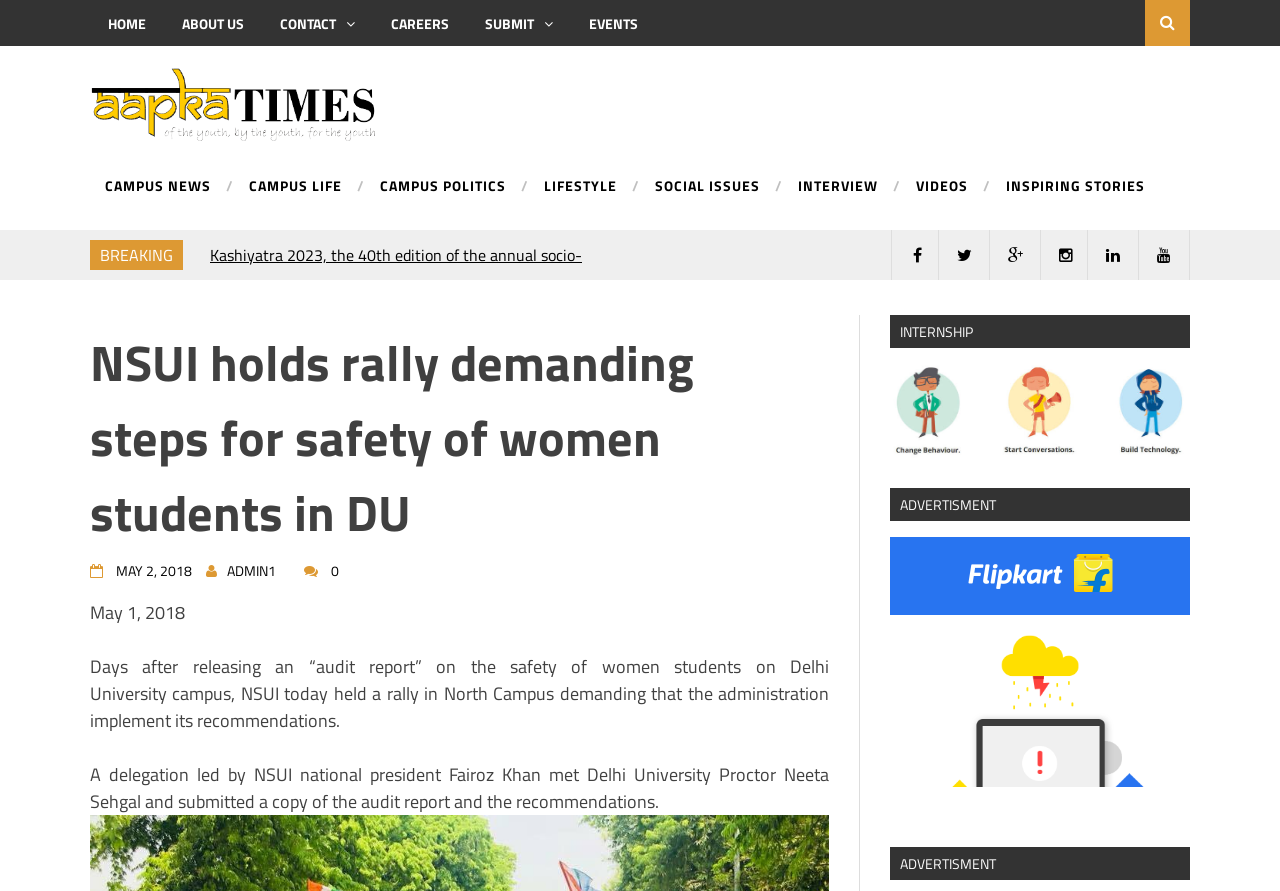Pinpoint the bounding box coordinates of the element to be clicked to execute the instruction: "Check the latest INTERNSHIP opportunities".

[0.695, 0.354, 0.93, 0.391]